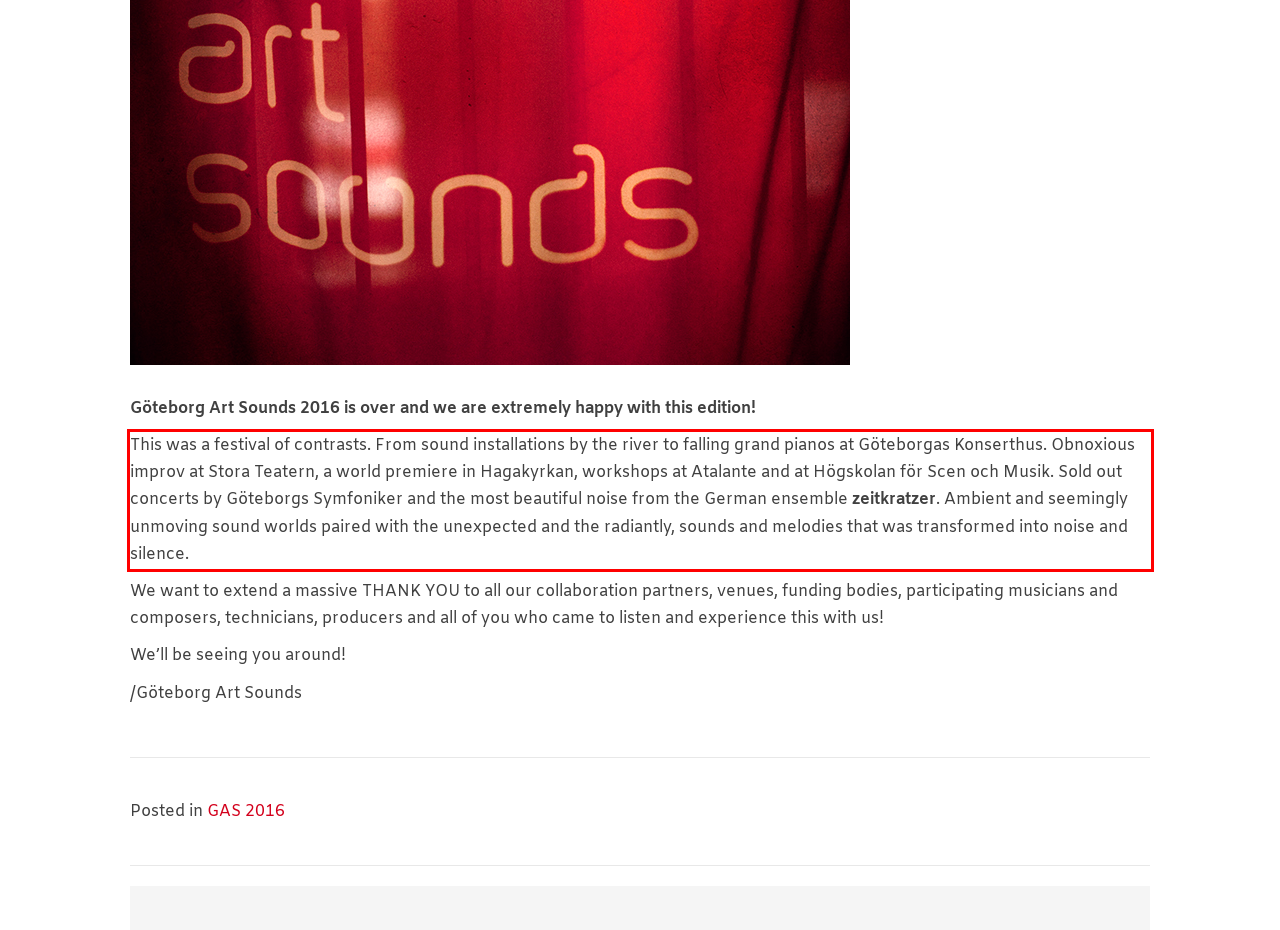Please take the screenshot of the webpage, find the red bounding box, and generate the text content that is within this red bounding box.

This was a festival of contrasts. From sound installations by the river to falling grand pianos at Göteborgas Konserthus. Obnoxious improv at Stora Teatern, a world premiere in Hagakyrkan, workshops at Atalante and at Högskolan för Scen och Musik. Sold out concerts by Göteborgs Symfoniker and the most beautiful noise from the German ensemble zeitkratzer. Ambient and seemingly unmoving sound worlds paired with the unexpected and the radiantly, sounds and melodies that was transformed into noise and silence.